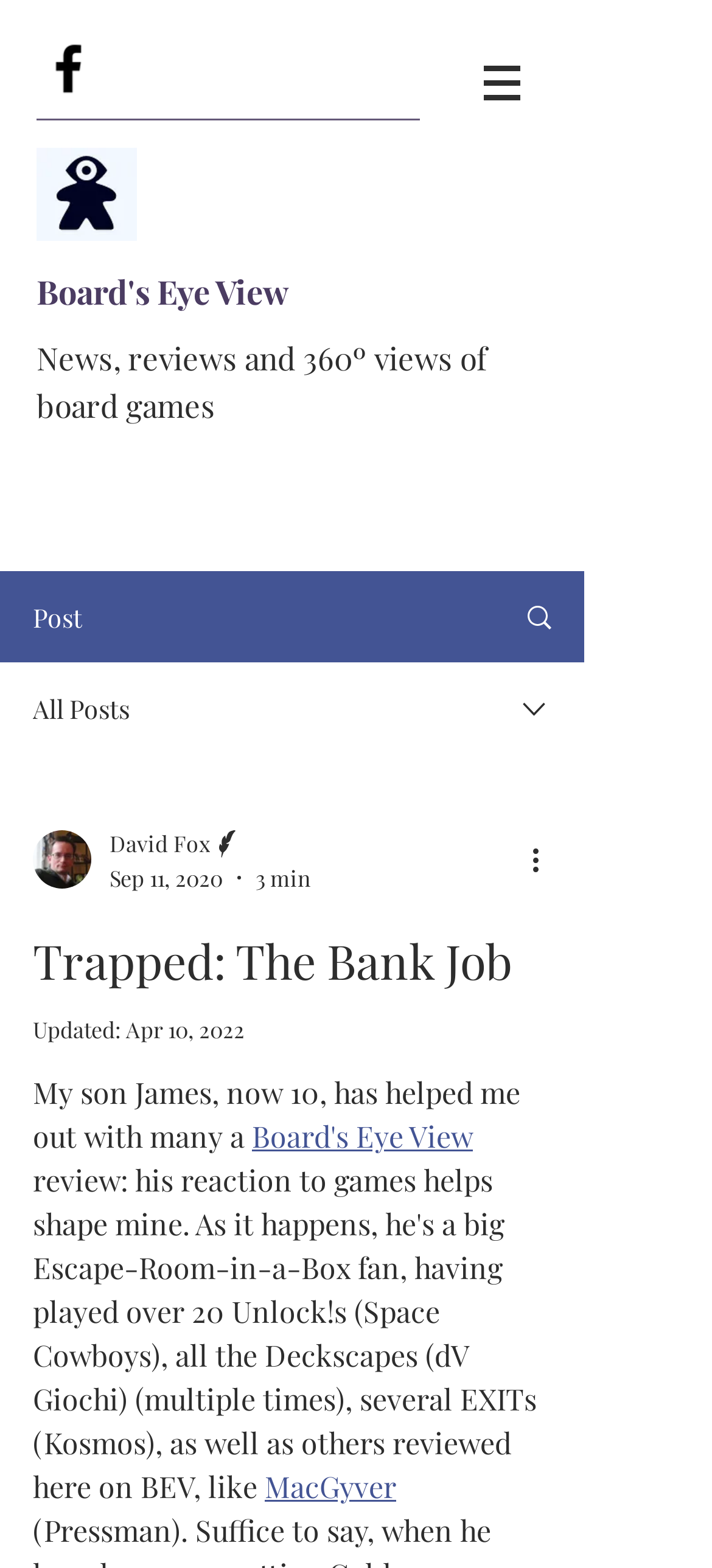Identify the bounding box coordinates for the UI element described by the following text: "aria-label="More actions"". Provide the coordinates as four float numbers between 0 and 1, in the format [left, top, right, bottom].

[0.738, 0.534, 0.8, 0.562]